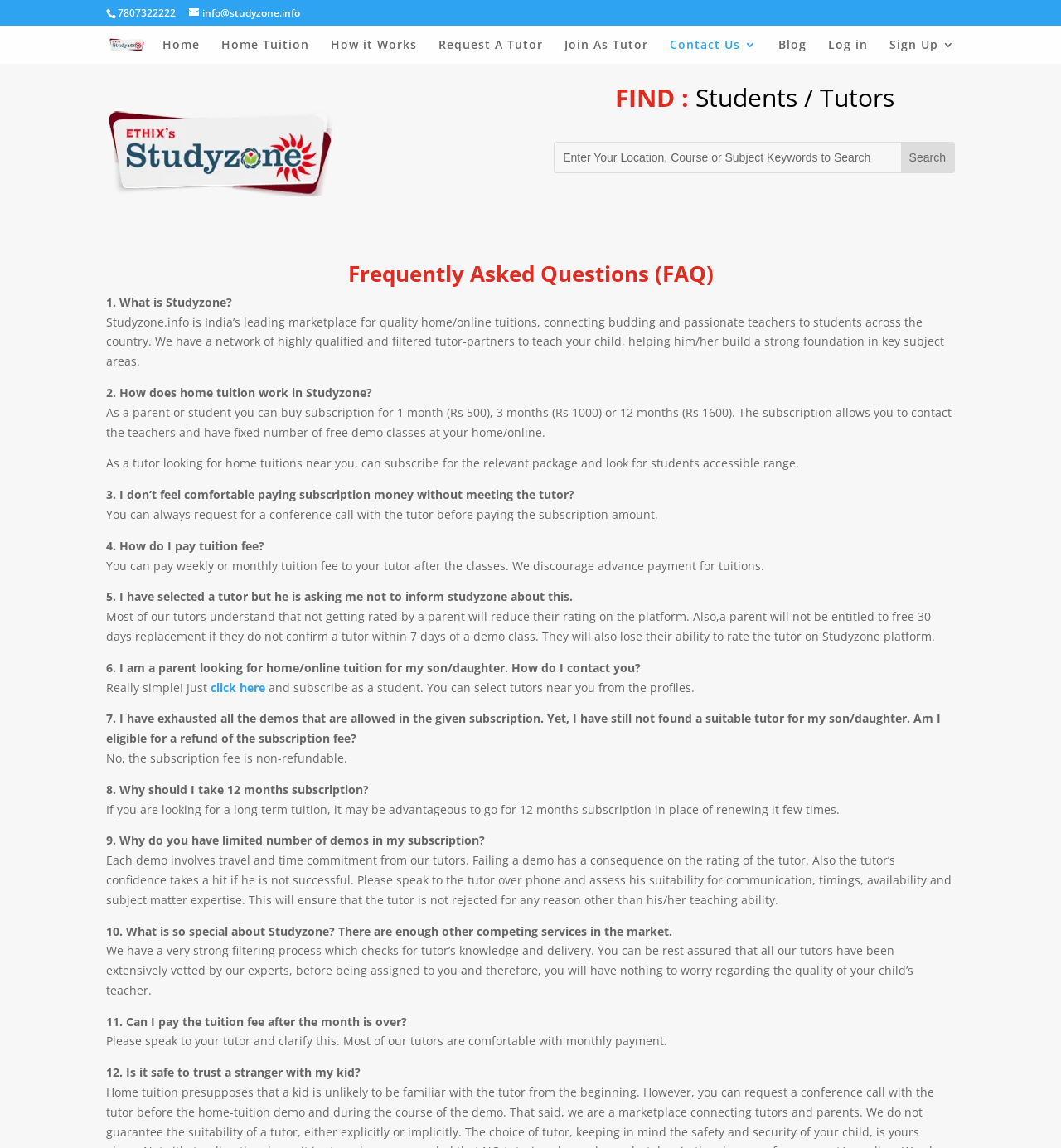What is the purpose of the search bar? Observe the screenshot and provide a one-word or short phrase answer.

Search for tutors or courses